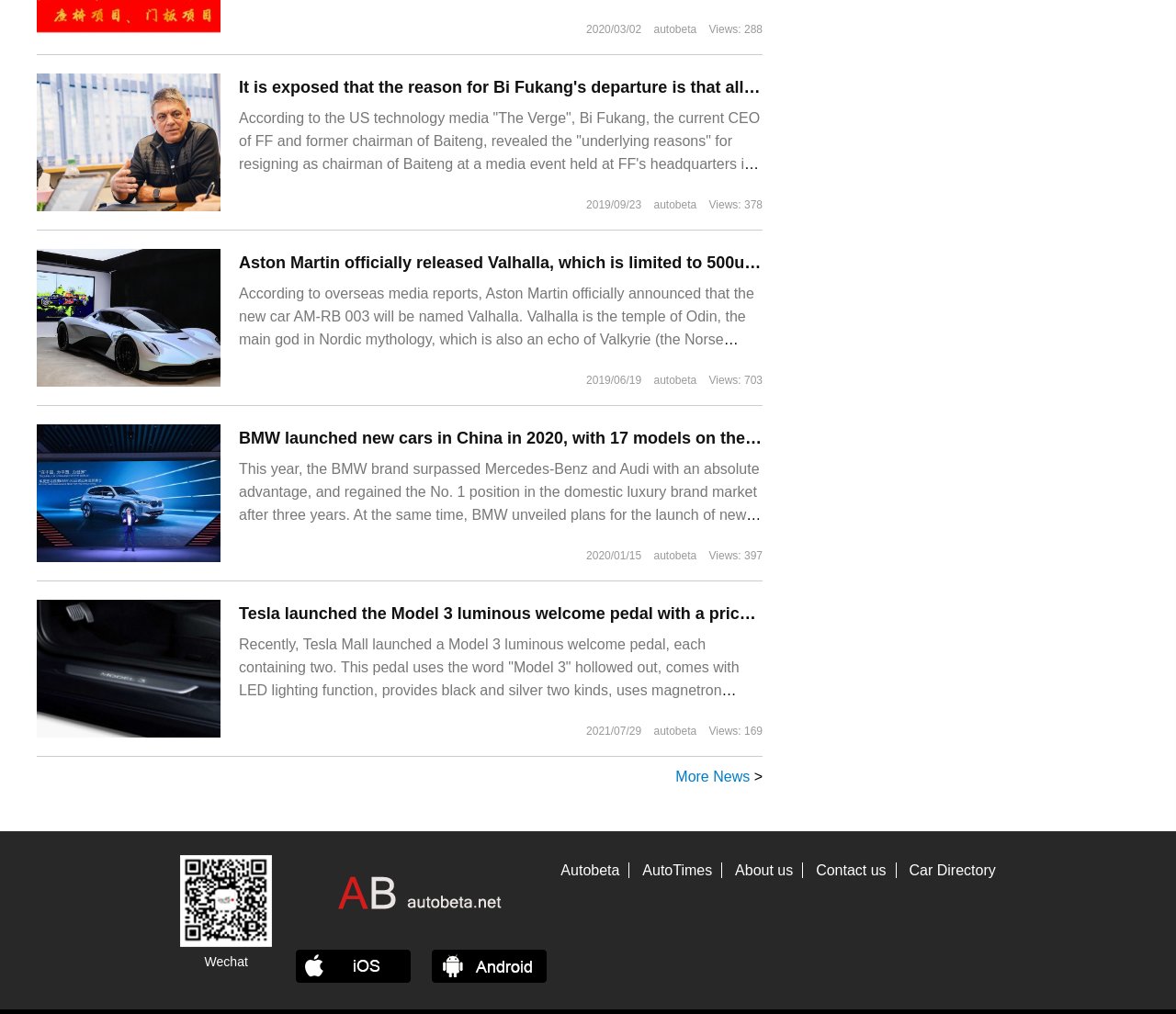Please specify the bounding box coordinates for the clickable region that will help you carry out the instruction: "Read the news about Tesla's Model 3 luminous welcome pedal".

[0.203, 0.596, 0.729, 0.614]